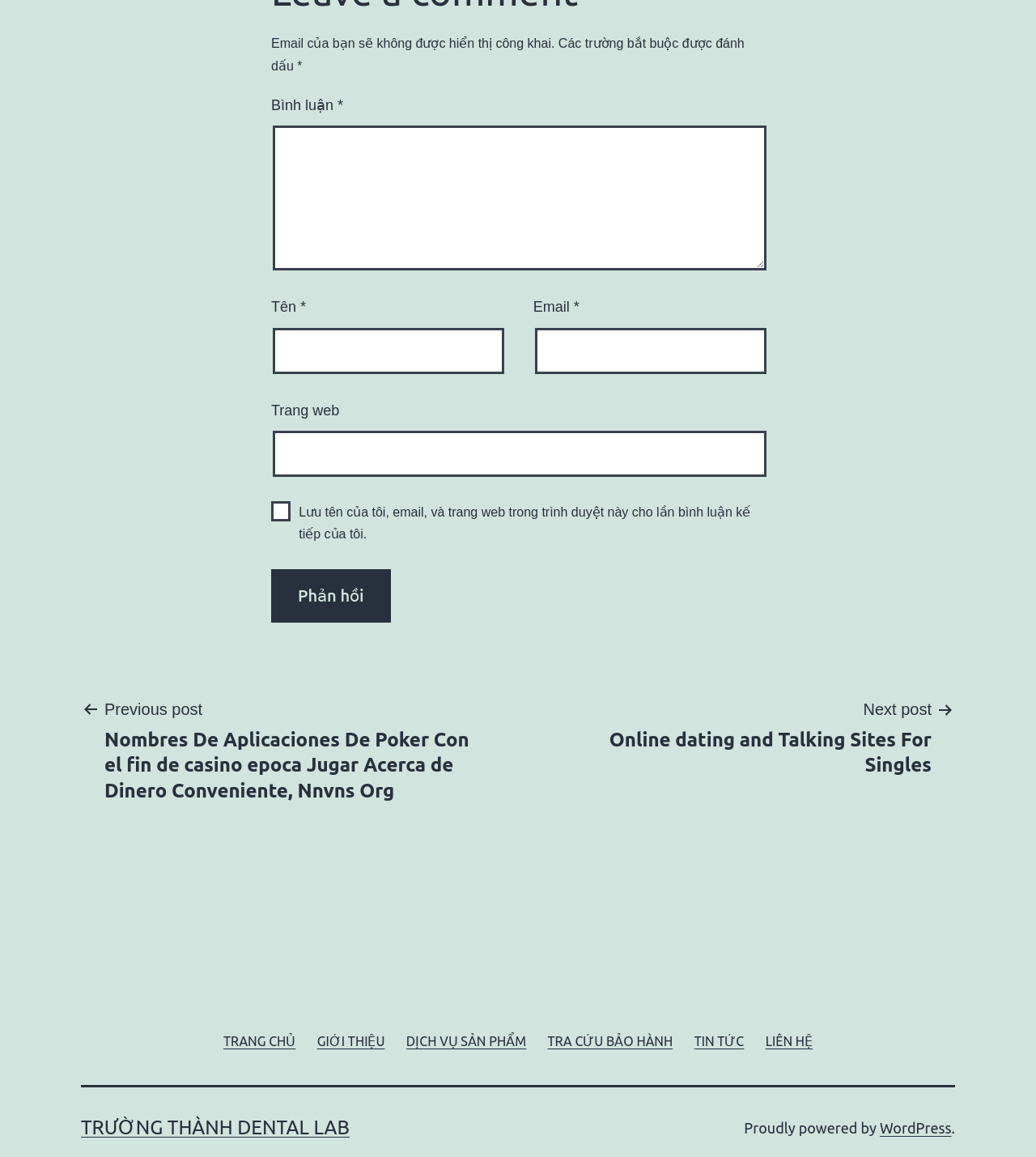What is the navigation section below the comment form?
Examine the image and give a concise answer in one word or a short phrase.

Bài viết